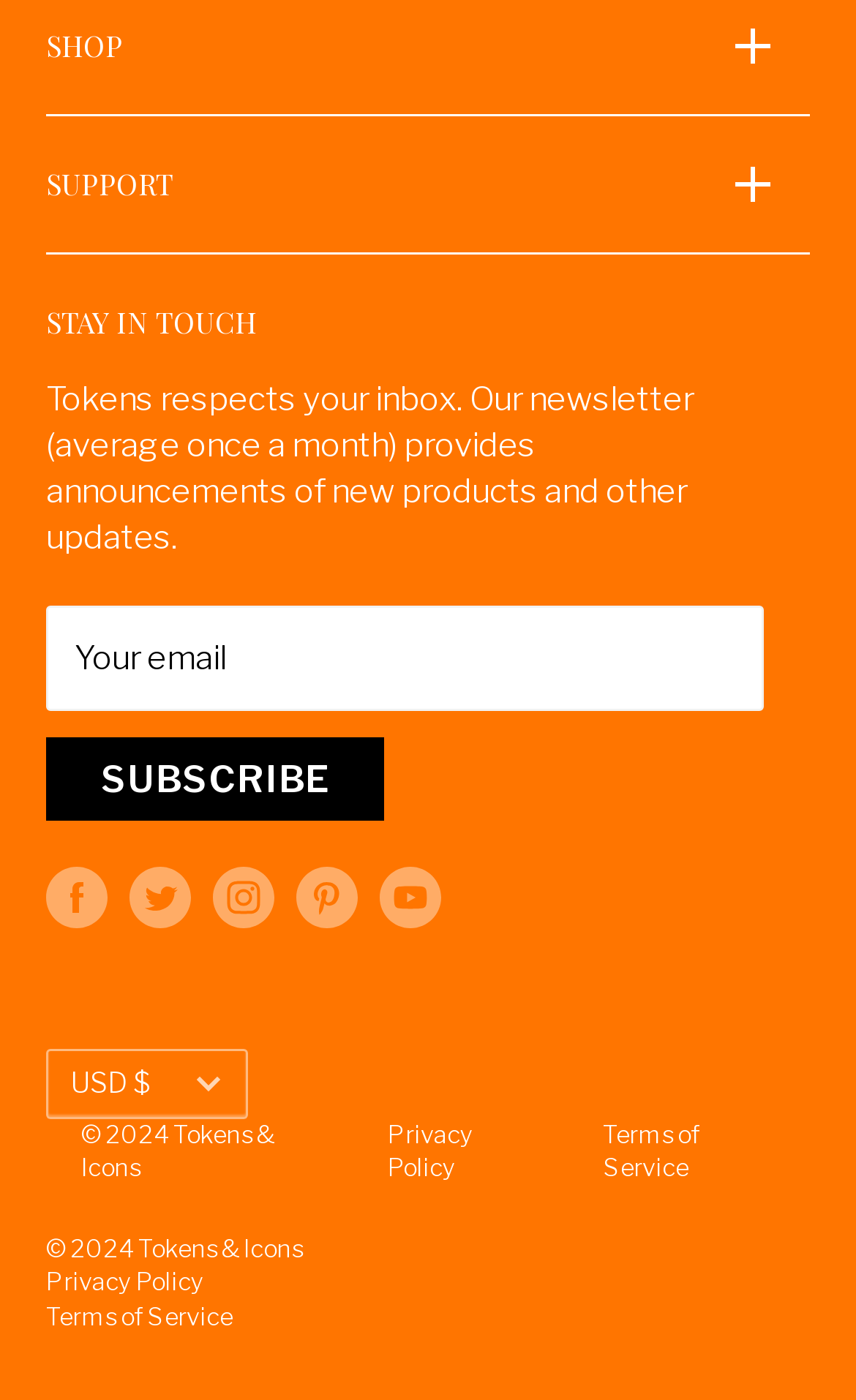Find and indicate the bounding box coordinates of the region you should select to follow the given instruction: "Click on 'Custom & Corporate'".

[0.054, 0.022, 0.841, 0.062]